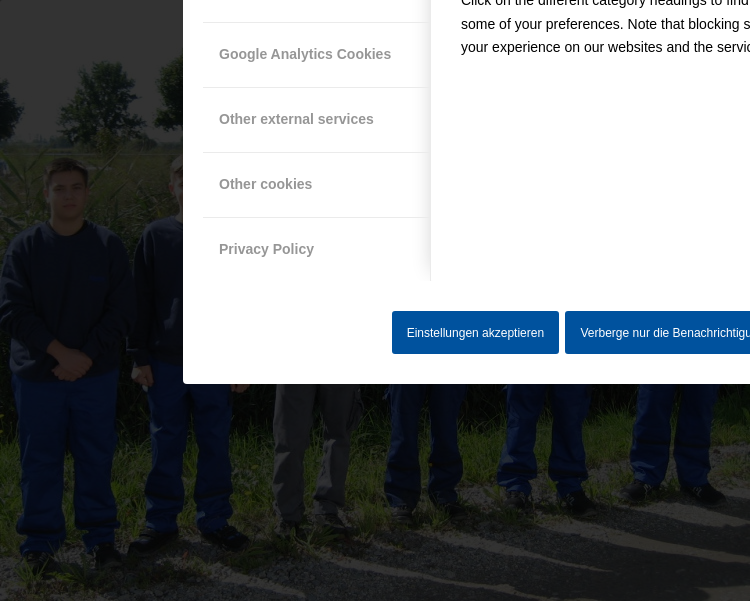Give a concise answer using one word or a phrase to the following question:
What is the start date of their training journey?

September 1, 2021